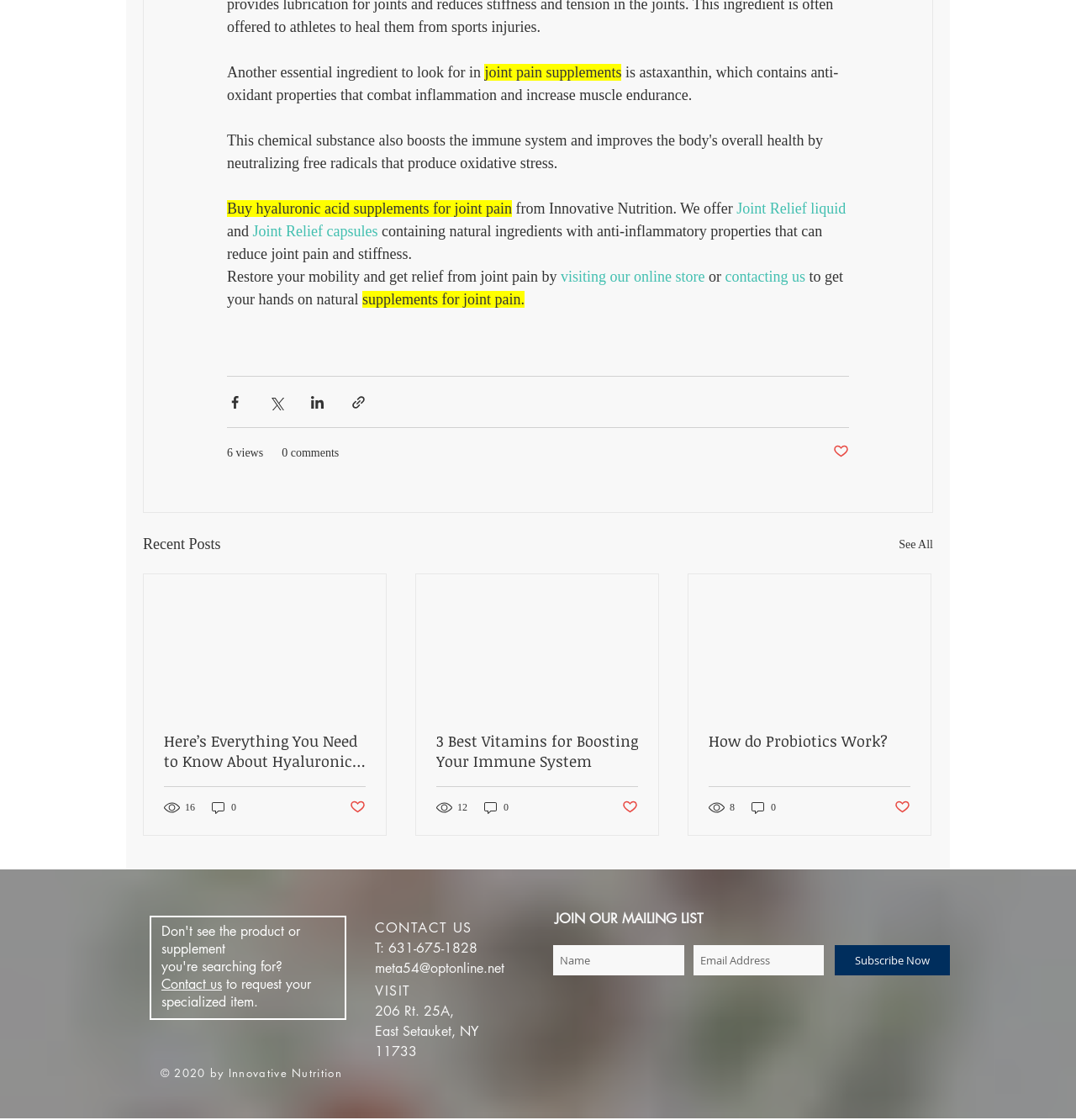Please identify the bounding box coordinates of the clickable area that will allow you to execute the instruction: "Click the 'Share via Facebook' button".

[0.211, 0.352, 0.226, 0.366]